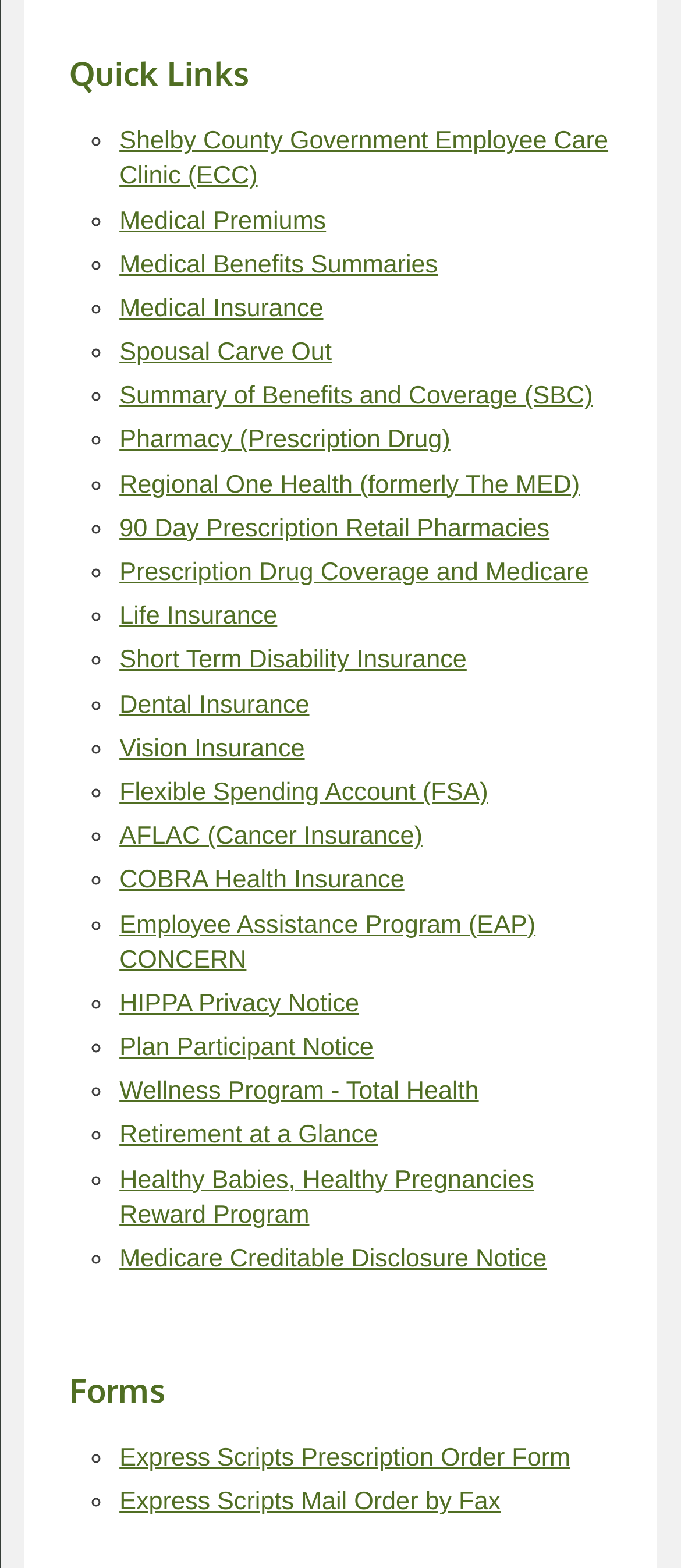Extract the bounding box coordinates for the UI element described by the text: "Retirement at a Glance". The coordinates should be in the form of [left, top, right, bottom] with values between 0 and 1.

[0.175, 0.716, 0.555, 0.733]